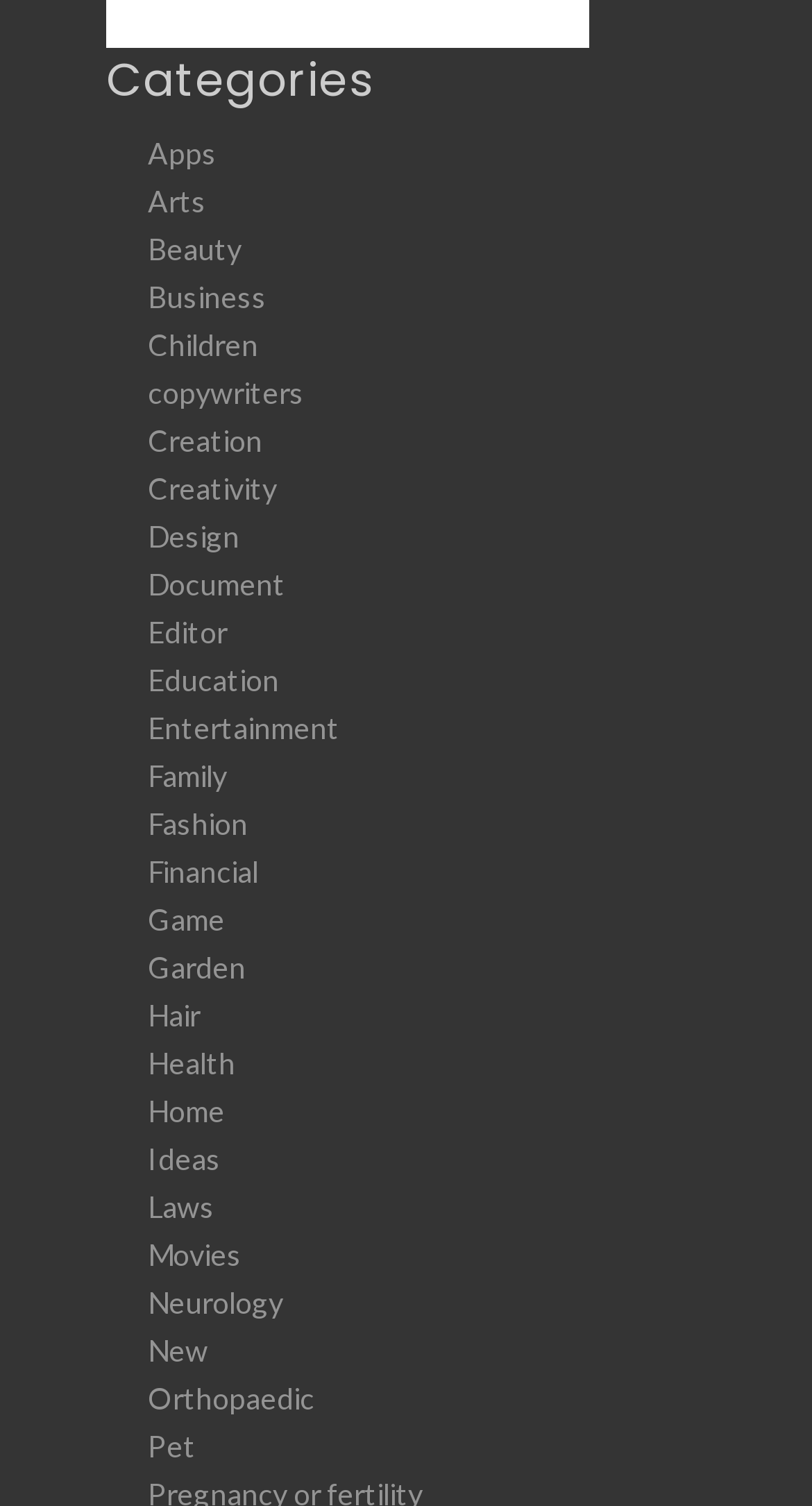What is the category listed after 'Beauty'?
Answer the question with as much detail as possible.

I looked at the link elements under the 'Categories' heading and found the link with OCR text 'Beauty', then I looked at the next link element, which has OCR text 'Business', so the category listed after 'Beauty' is 'Business'.